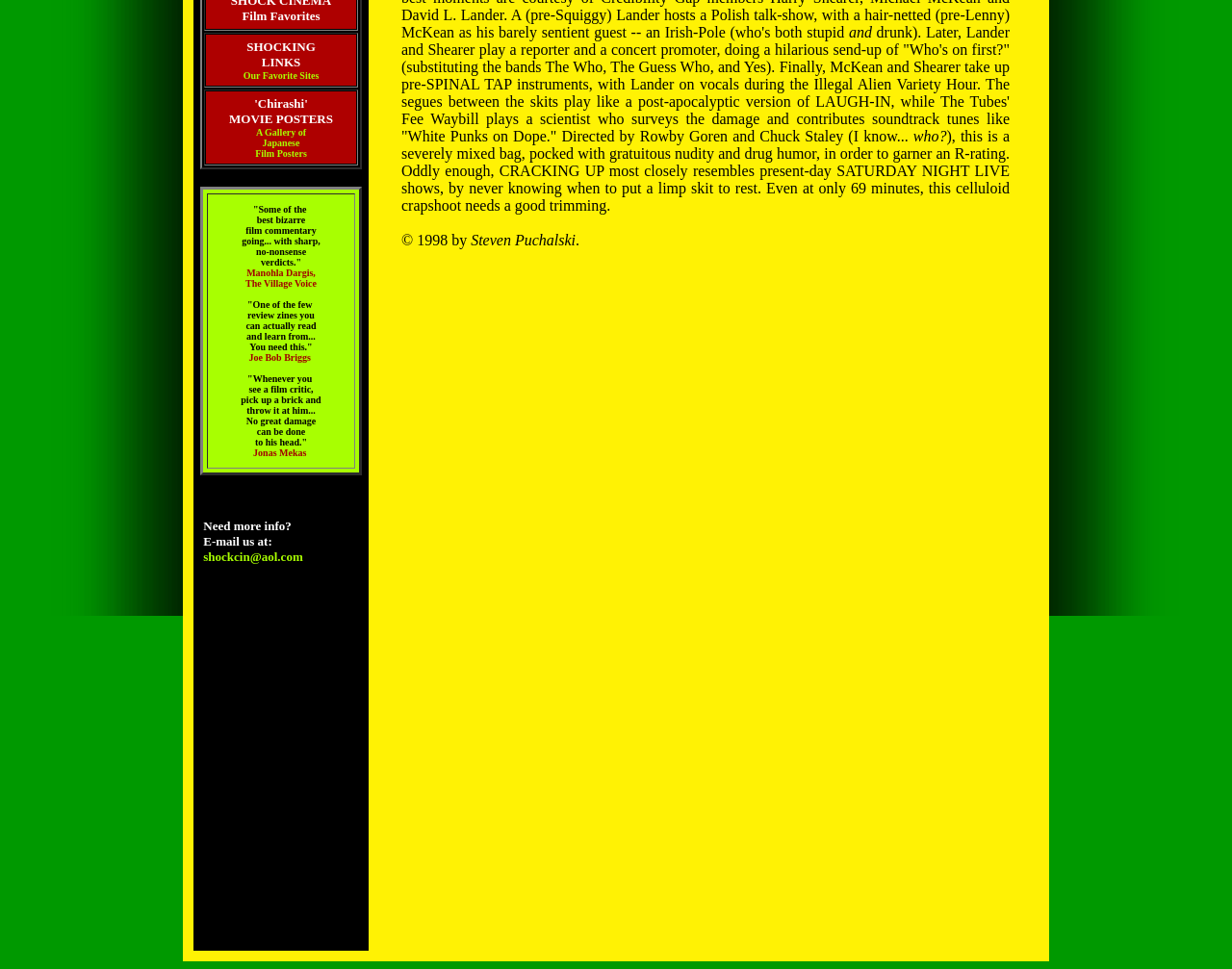Identify the bounding box coordinates for the UI element described as: "SHOCKINGLINKSOur Favorite Sites". The coordinates should be provided as four floats between 0 and 1: [left, top, right, bottom].

[0.197, 0.039, 0.259, 0.084]